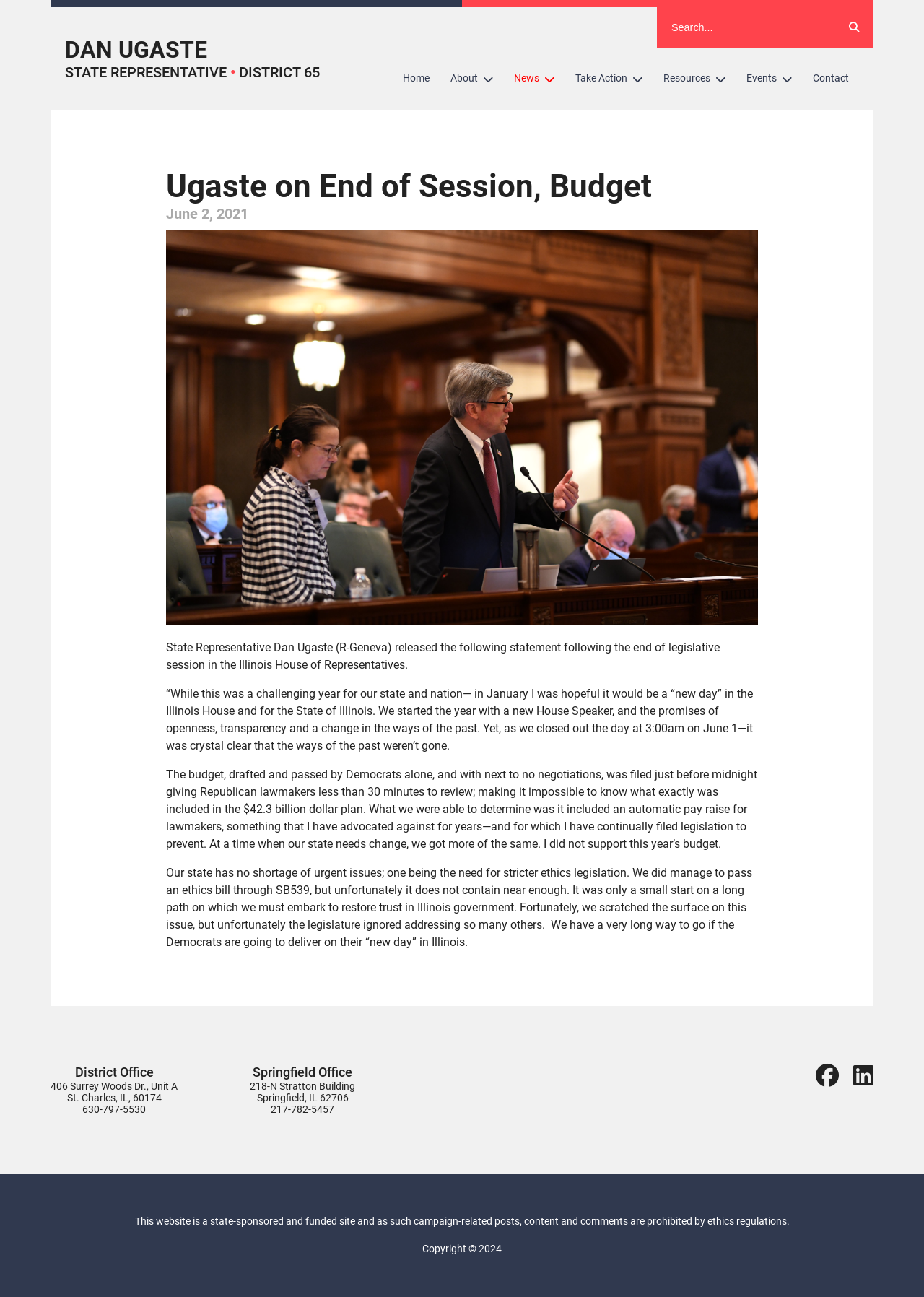What is the purpose of the website?
Refer to the image and give a detailed answer to the query.

I found the answer by reading the StaticText 'This website is a state-sponsored and funded site and as such campaign-related posts, content and comments are prohibited by ethics regulations.' which indicates the purpose of the website.